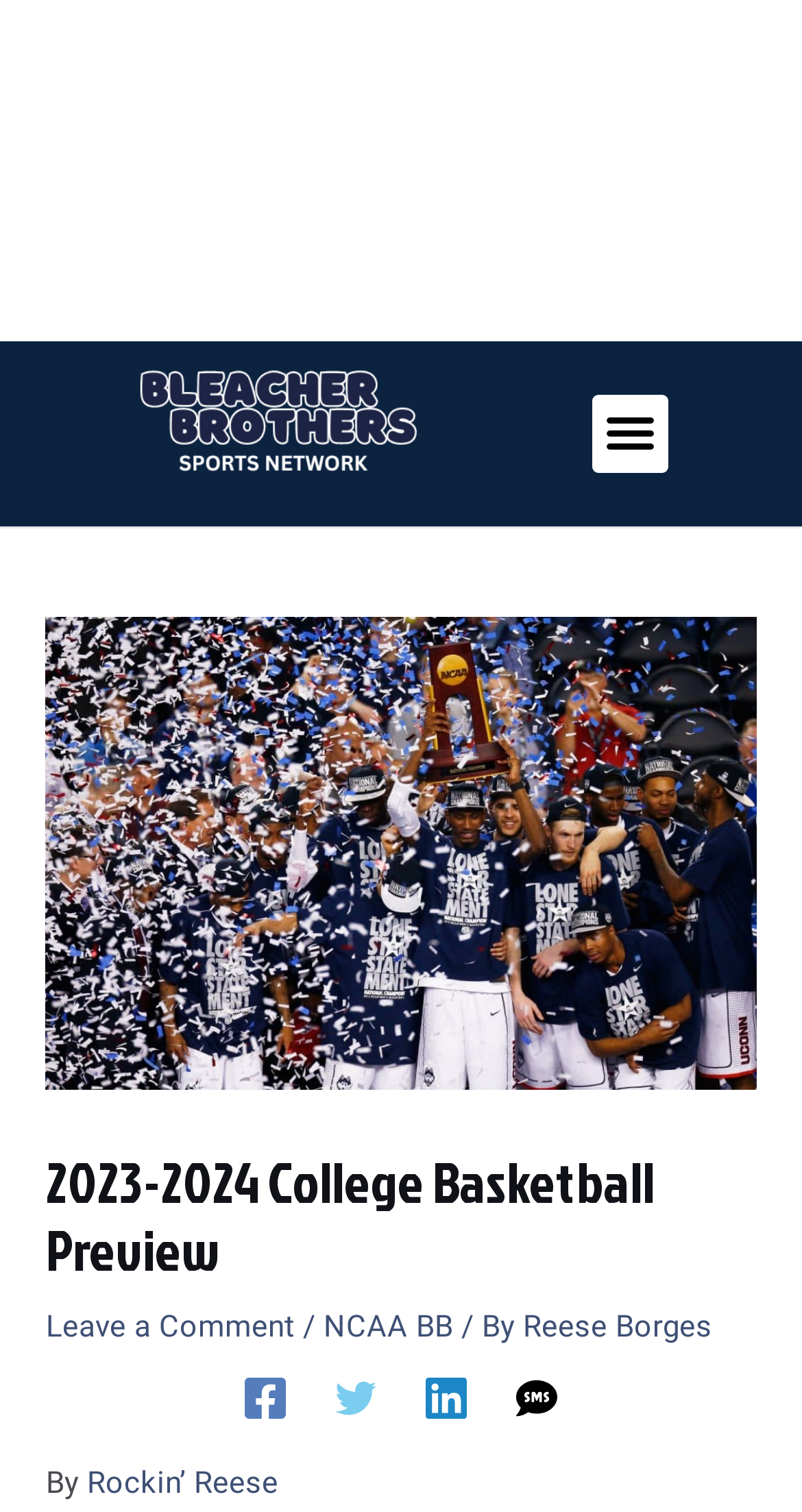Given the description of a UI element: "Rockin’ Reese", identify the bounding box coordinates of the matching element in the webpage screenshot.

[0.109, 0.968, 0.347, 0.993]